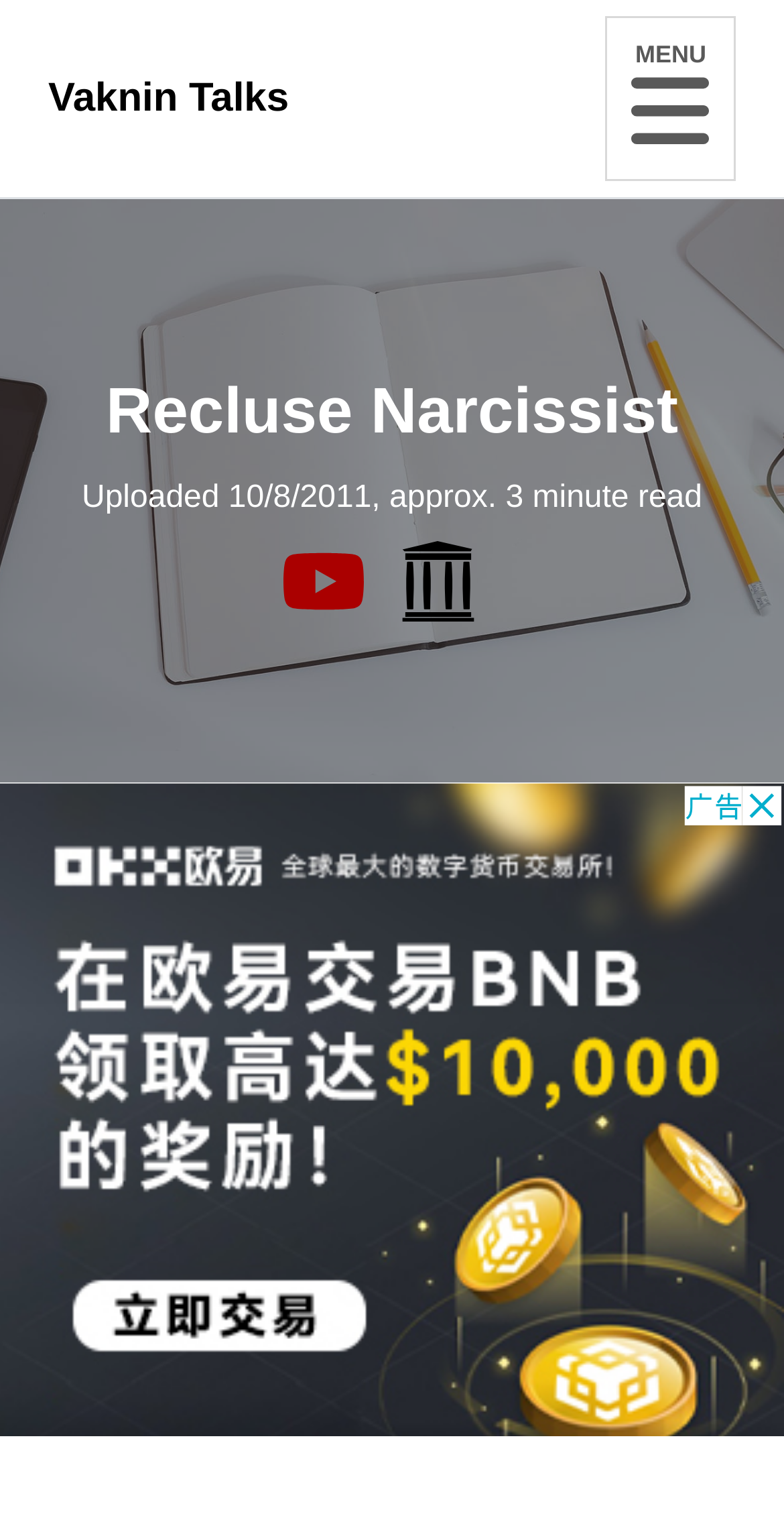Summarize the webpage in an elaborate manner.

The webpage is about the topic of "Recluse Narcissist" and is part of the "Vaknin Talks" series. At the top left, there is a link to "Vaknin Talks" and a button labeled "Menu" that, when expanded, displays the text "MENU". 

Below the top navigation, there is a large background image that spans the entire width of the page. Above this image, there is a heading that reads "Recluse Narcissist". 

To the right of the heading, there are two lines of text: "Uploaded 10/8/2011" and "approx. 3 minute read". 

Further down, there are three buttons aligned horizontally. The first button is labeled "YouTube" and has an image of the YouTube logo. The second button is a spacer, and the third button is labeled "Internet Archive" and has an image of the Internet Archive logo. 

Below these buttons, the main content of the page begins. The content is not explicitly described in the accessibility tree, but it likely contains the main article or video about the topic of "Recluse Narcissist". 

At the very bottom of the page, there is an iframe that contains an advertisement.